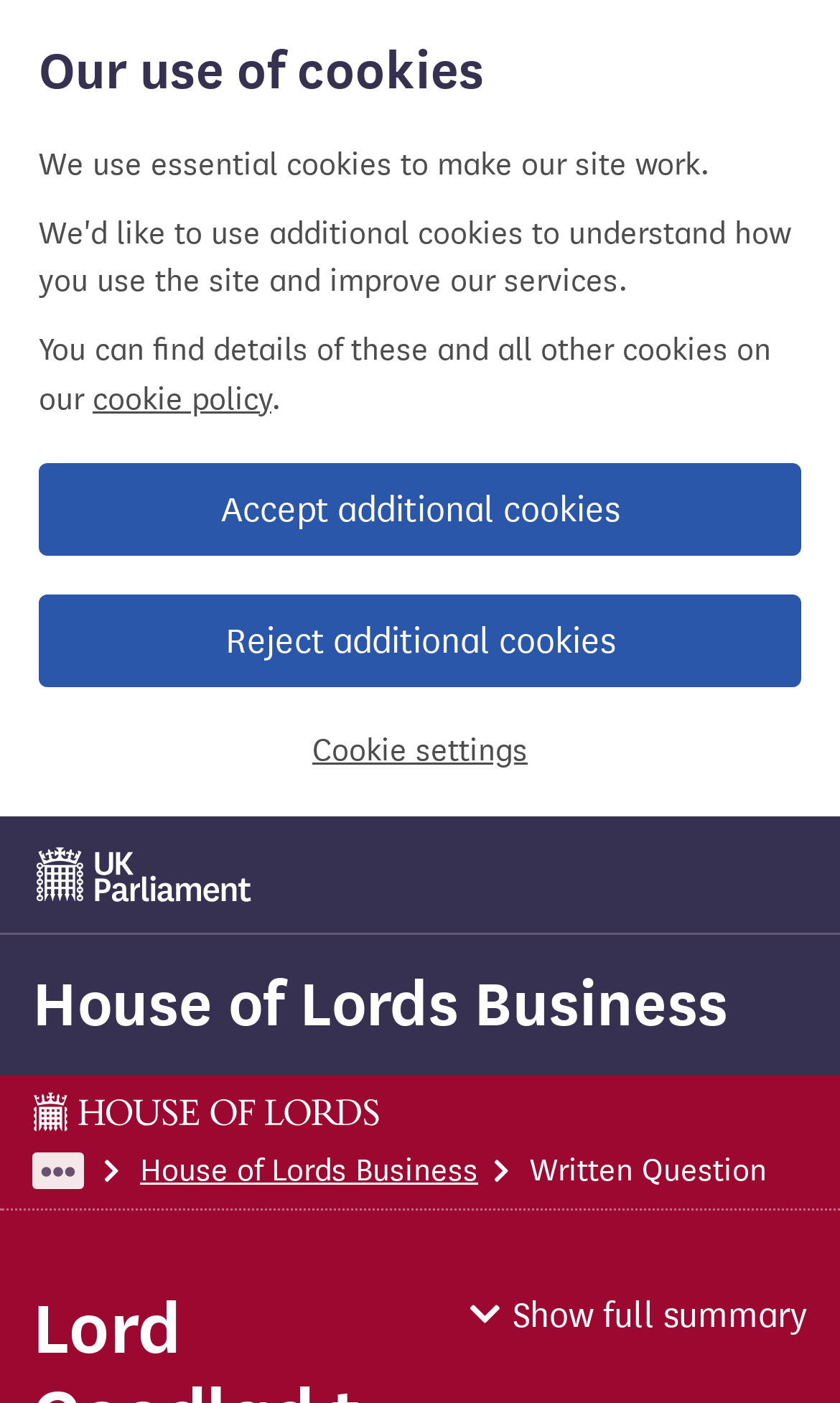Specify the bounding box coordinates of the region I need to click to perform the following instruction: "show full summary". The coordinates must be four float numbers in the range of 0 to 1, i.e., [left, top, right, bottom].

[0.559, 0.916, 0.962, 0.957]